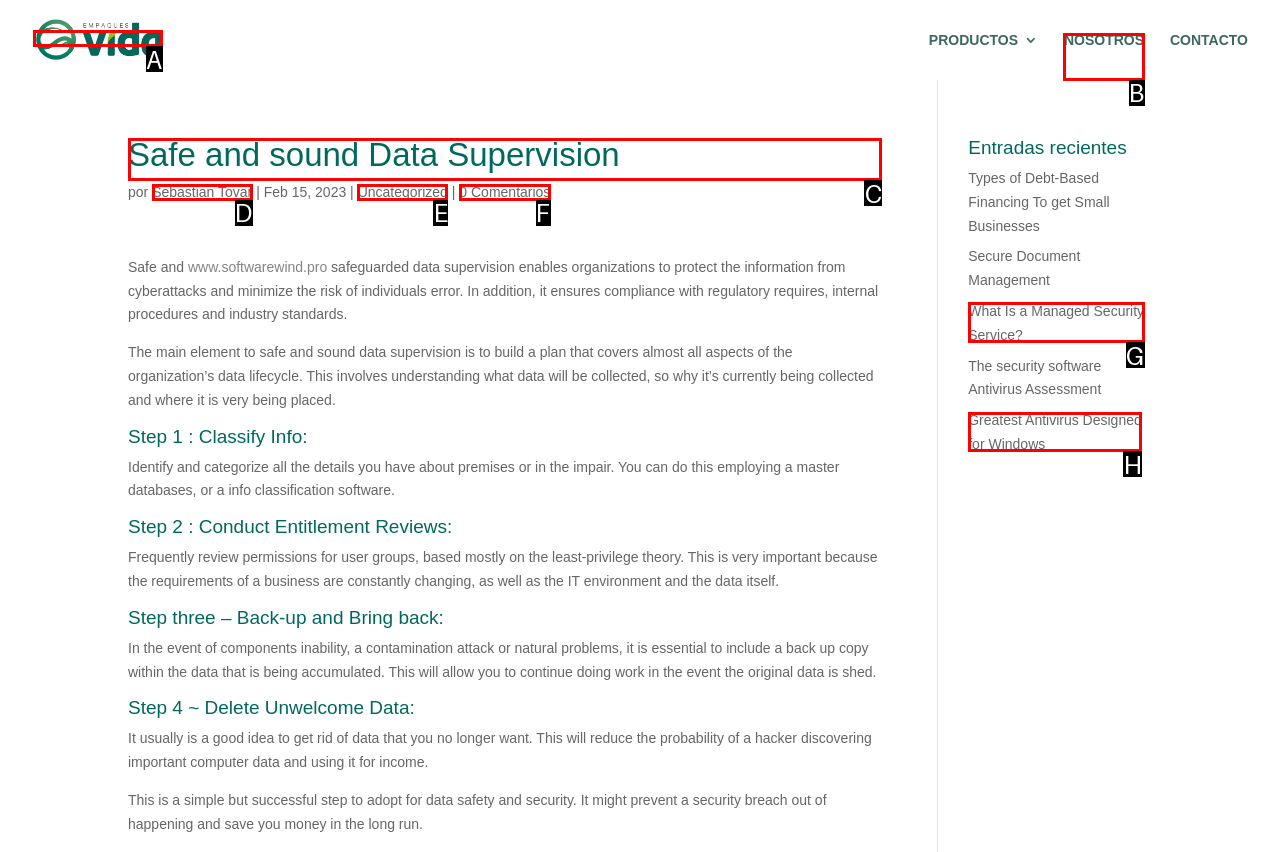Tell me which option I should click to complete the following task: Search for something
Answer with the option's letter from the given choices directly.

None